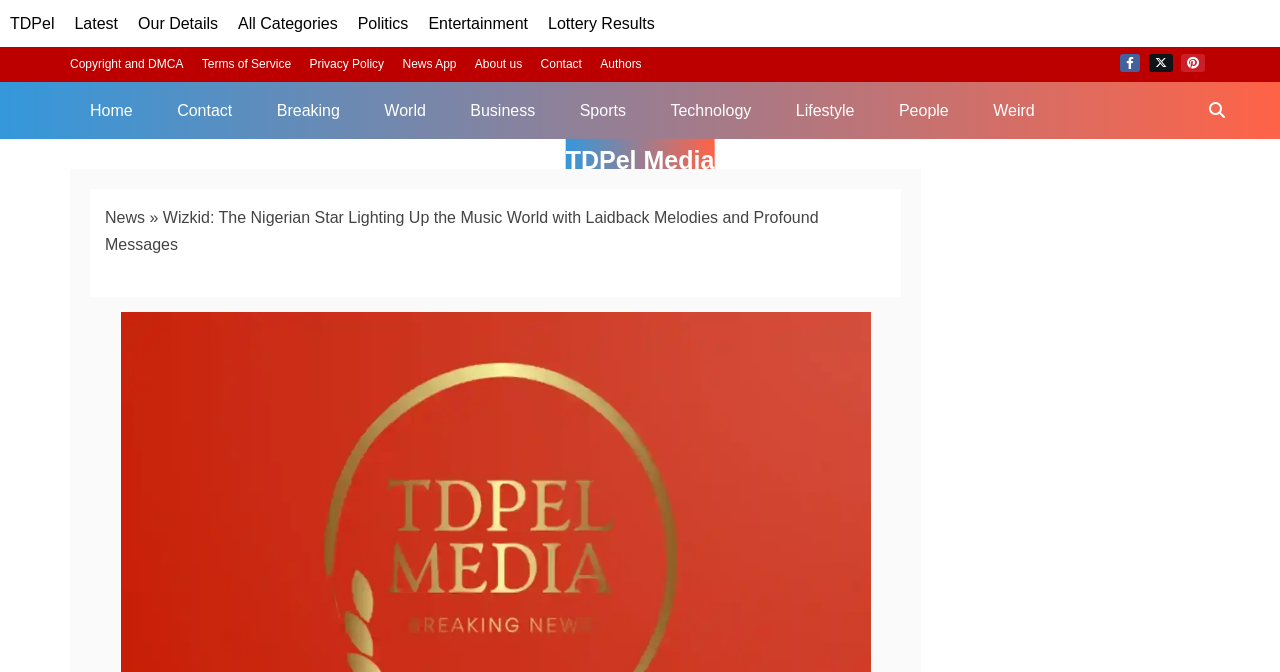Identify the bounding box coordinates for the element you need to click to achieve the following task: "go to TDPel homepage". Provide the bounding box coordinates as four float numbers between 0 and 1, in the form [left, top, right, bottom].

[0.008, 0.022, 0.043, 0.048]